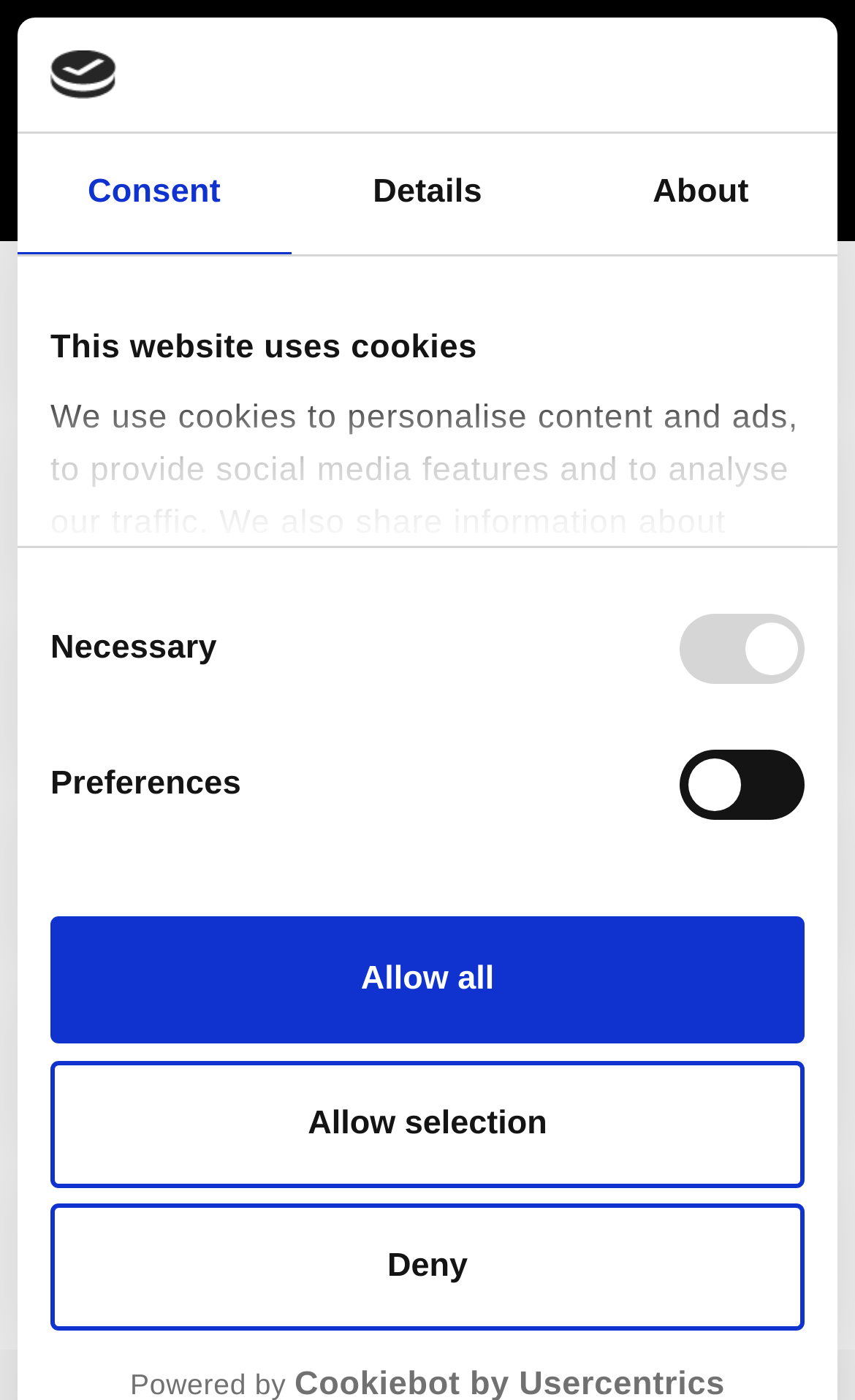Determine the bounding box coordinates of the region I should click to achieve the following instruction: "Click the logo". Ensure the bounding box coordinates are four float numbers between 0 and 1, i.e., [left, top, right, bottom].

[0.059, 0.036, 0.135, 0.071]